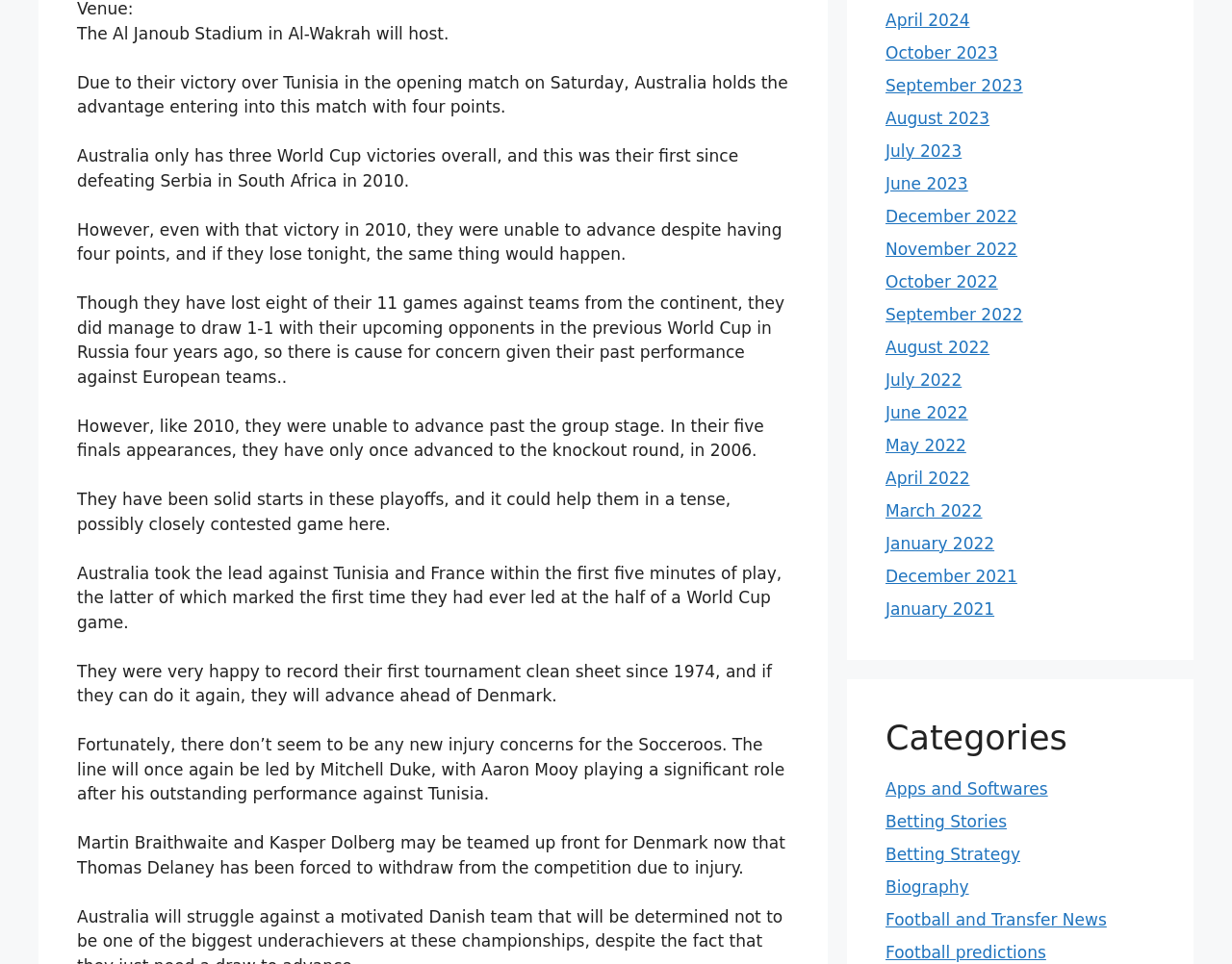Identify the bounding box for the UI element described as: "Football and Transfer News". The coordinates should be four float numbers between 0 and 1, i.e., [left, top, right, bottom].

[0.719, 0.944, 0.898, 0.964]